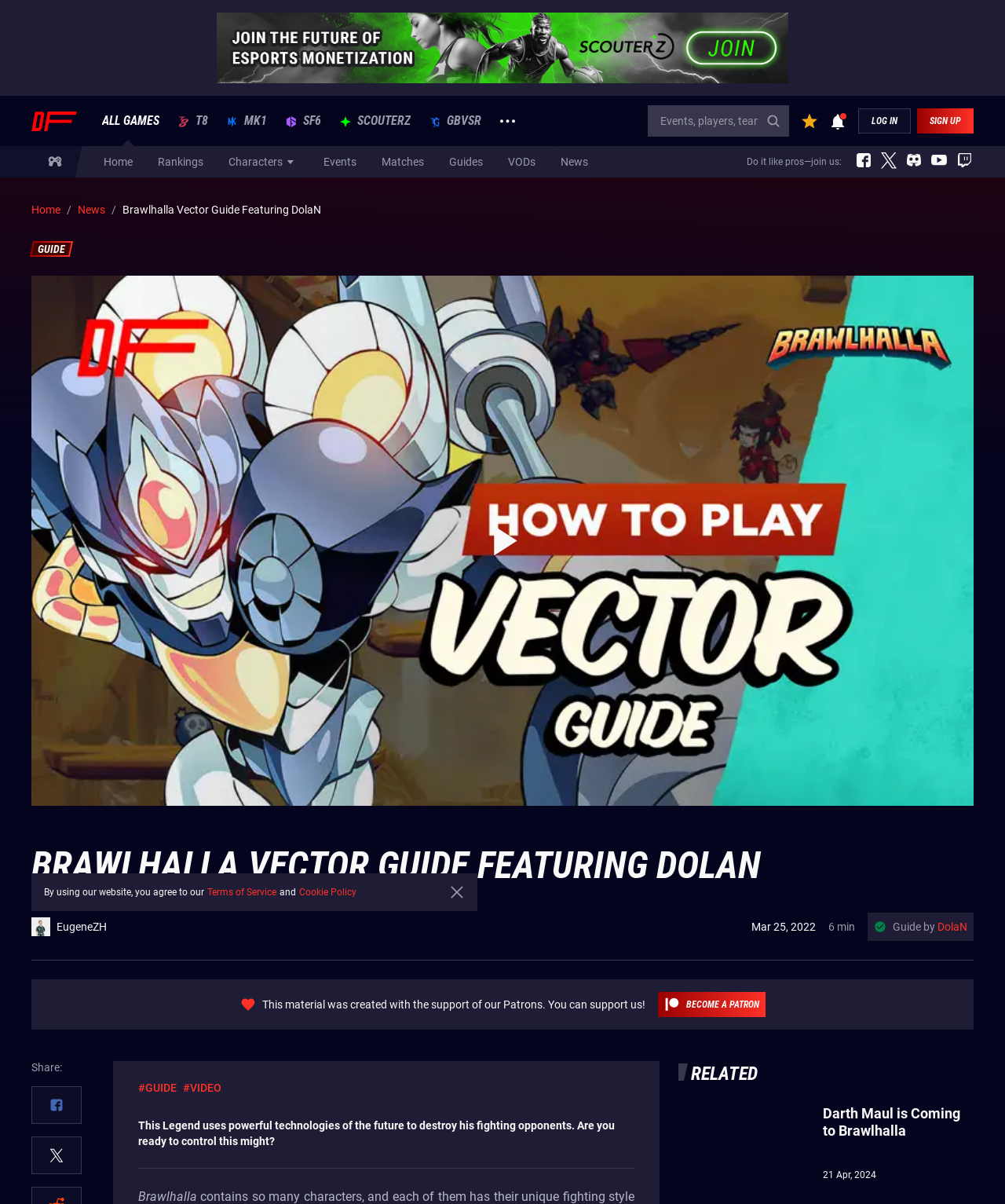Please reply to the following question using a single word or phrase: 
Who is the author of this guide?

DolaN